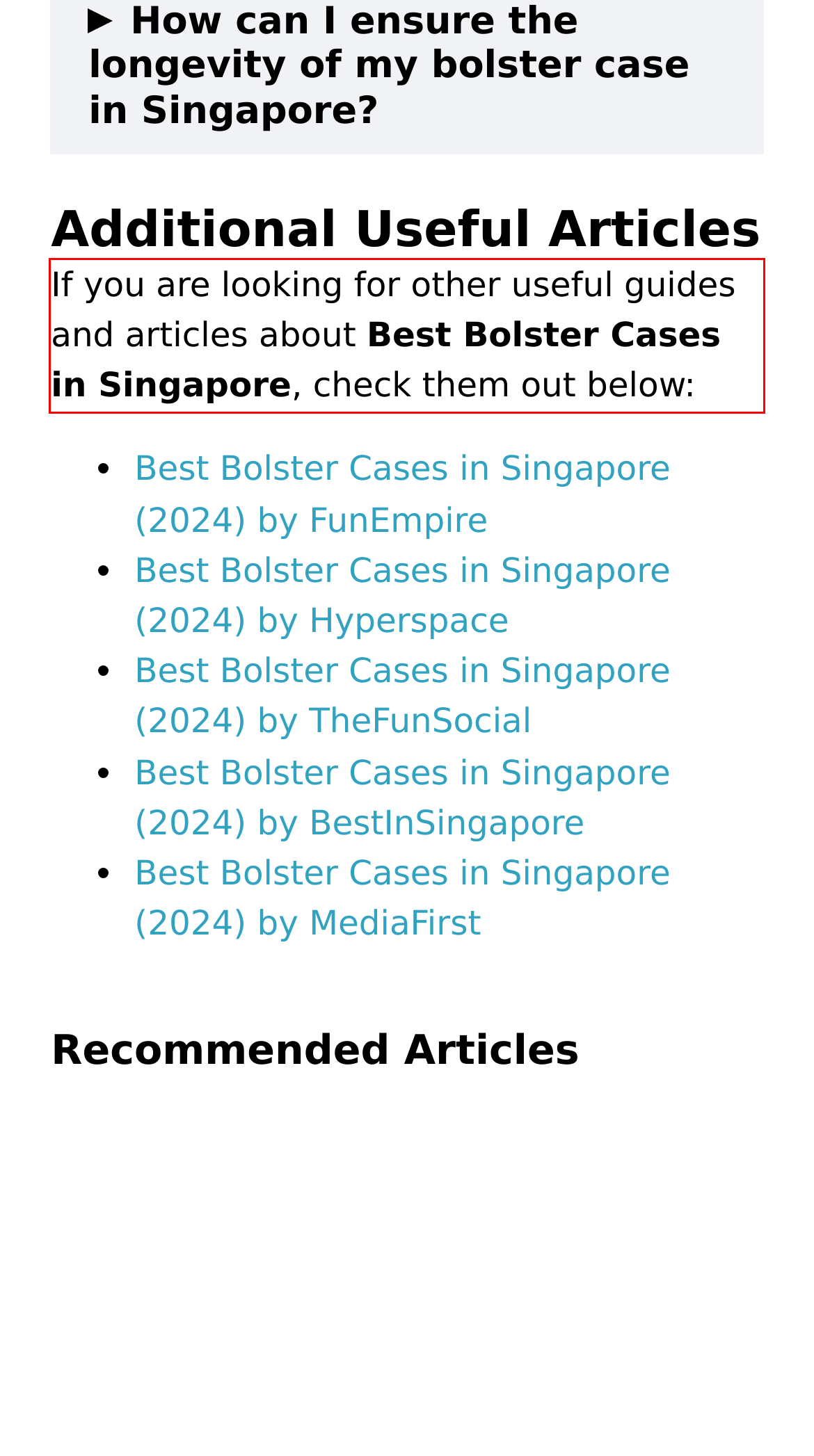Inspect the webpage screenshot that has a red bounding box and use OCR technology to read and display the text inside the red bounding box.

If you are looking for other useful guides and articles about Best Bolster Cases in Singapore, check them out below: